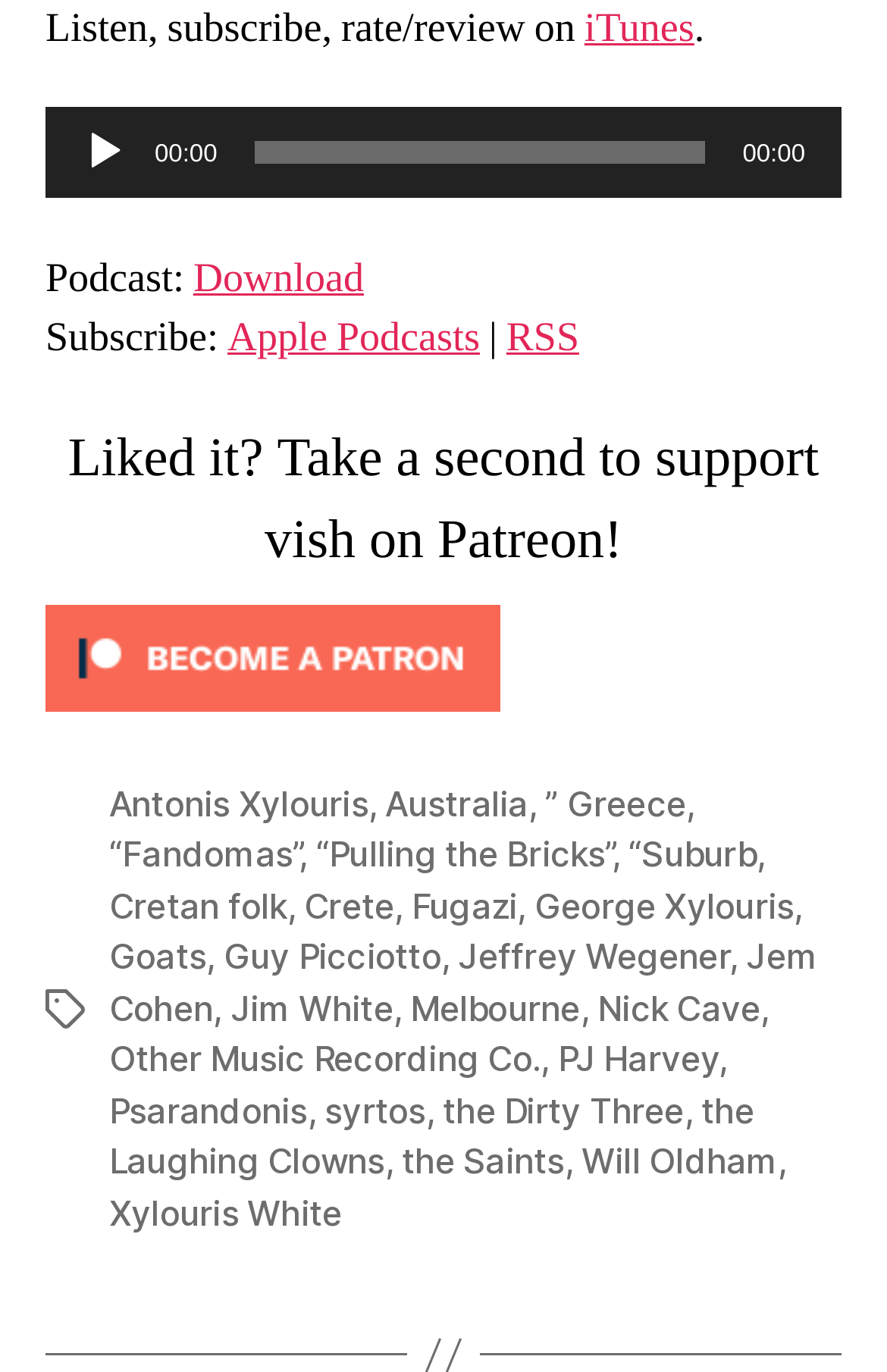Answer the question using only a single word or phrase: 
What is the purpose of the 'Play' button?

To play audio